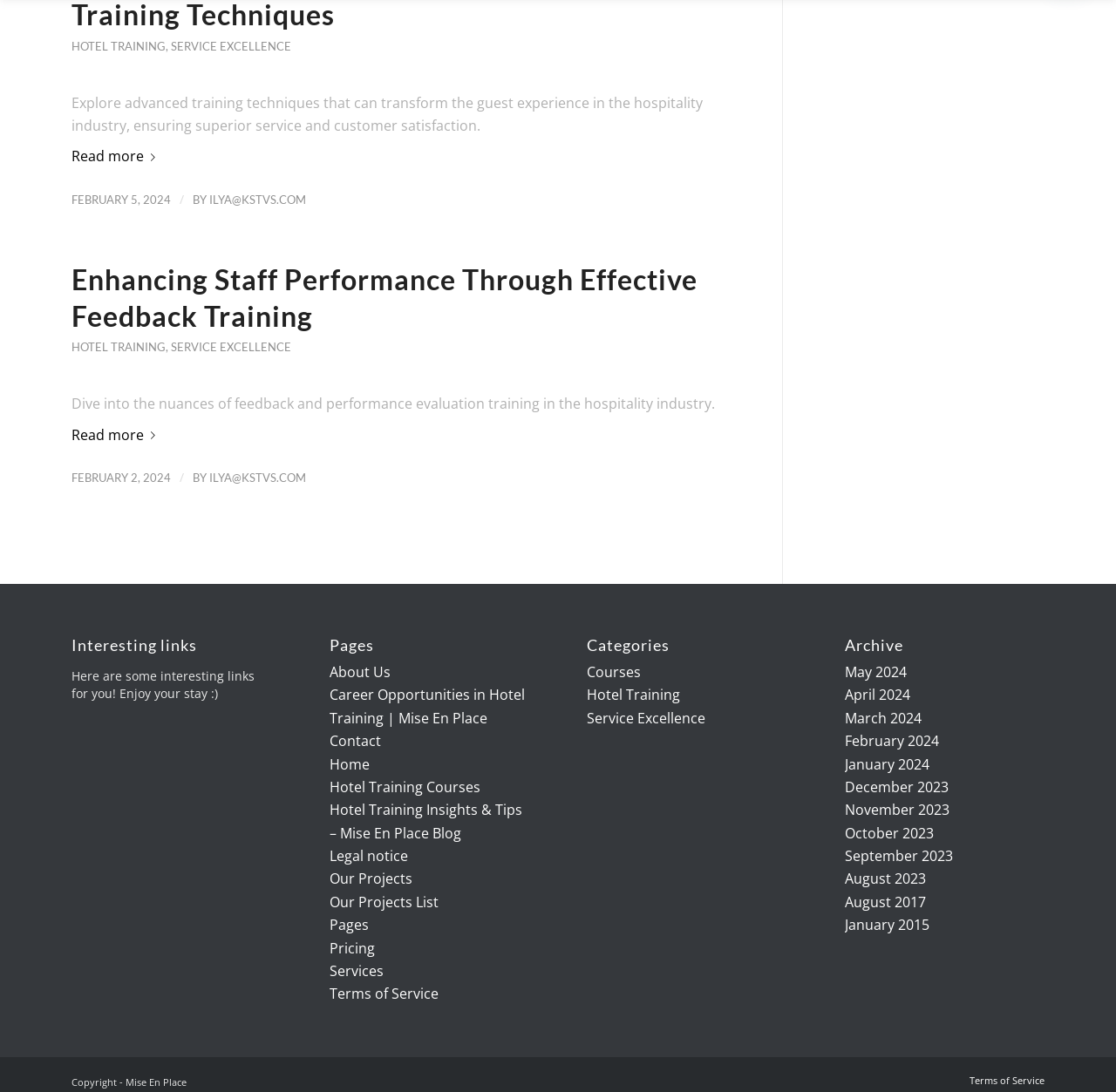Review the image closely and give a comprehensive answer to the question: What is the name of the website?

The copyright notice at the bottom of the webpage mentions 'Copyright - Mise En Place', indicating that 'Mise En Place' is the name of the website.